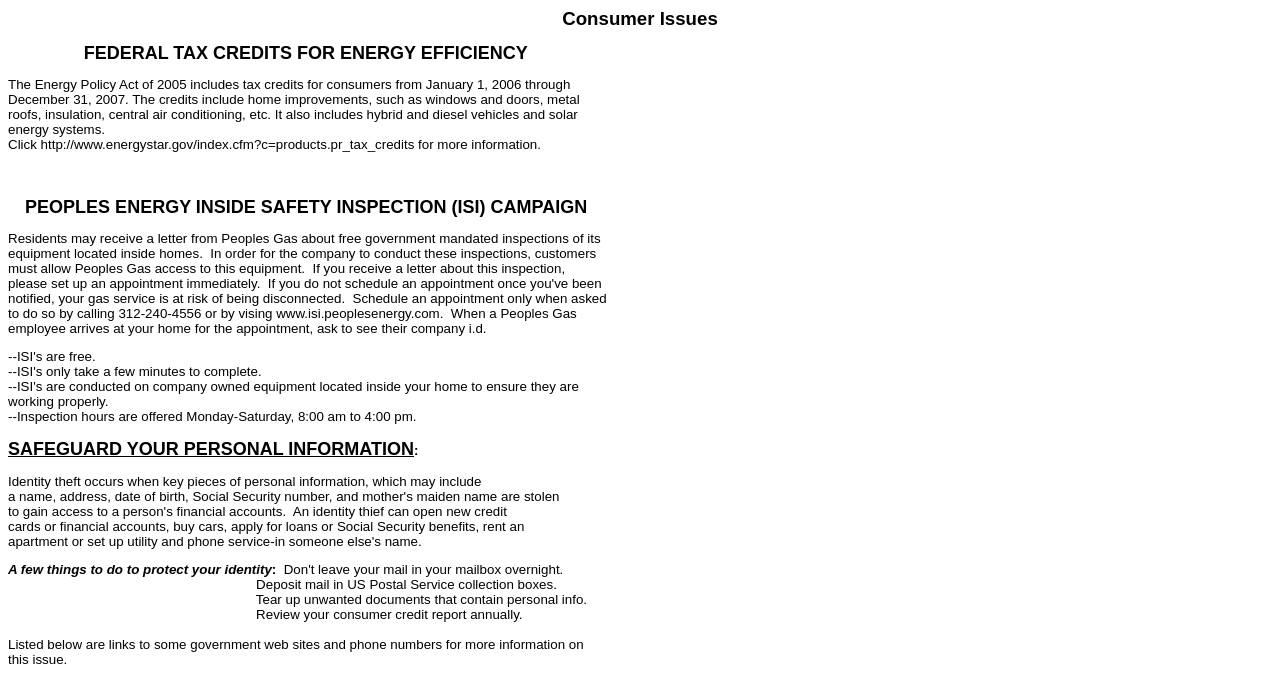What is the topic of the webpage?
Based on the screenshot, give a detailed explanation to answer the question.

Based on the webpage's meta description and the content of the webpage, it is clear that the topic of the webpage is consumer issues, specifically related to energy efficiency and safety inspections.